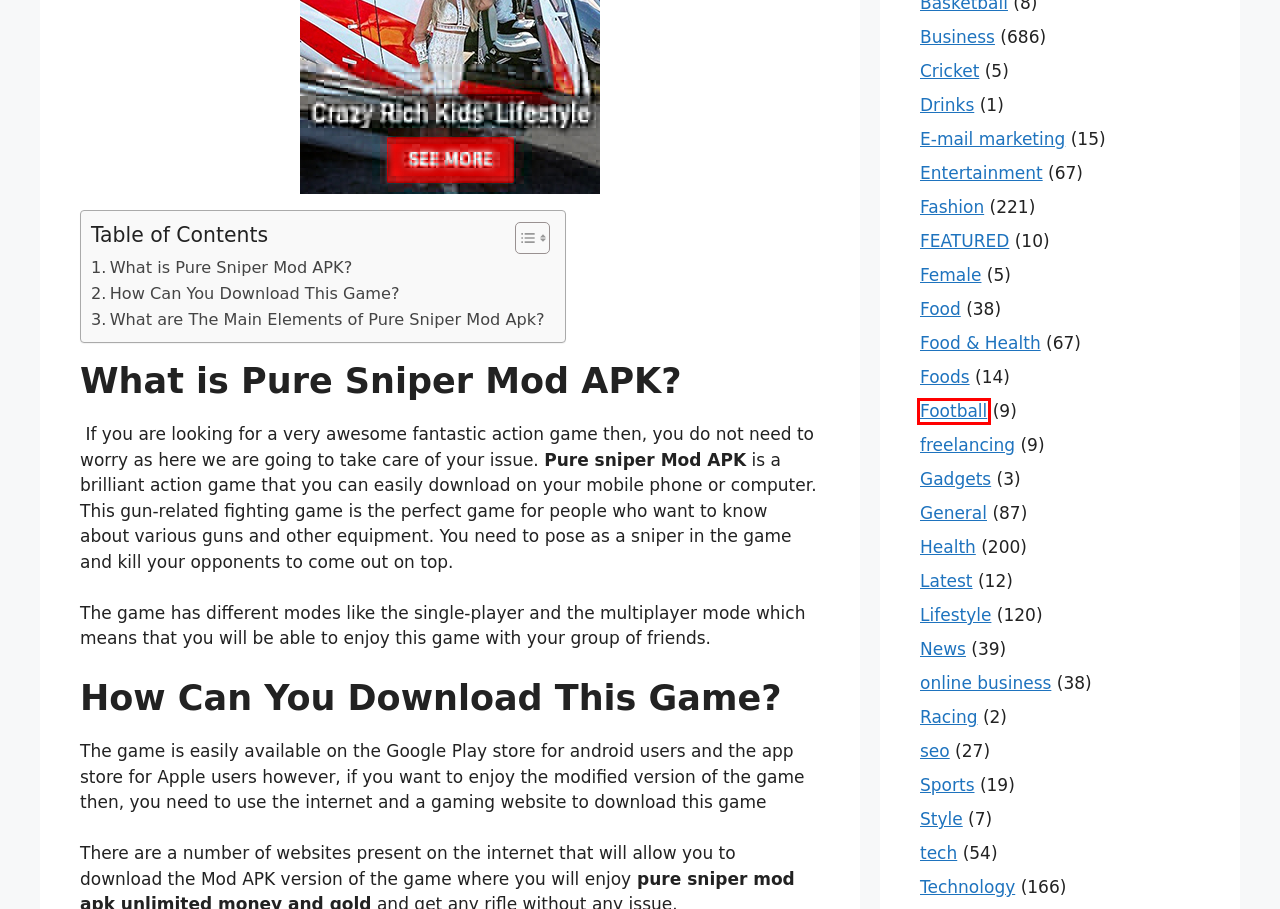A screenshot of a webpage is given, marked with a red bounding box around a UI element. Please select the most appropriate webpage description that fits the new page after clicking the highlighted element. Here are the candidates:
A. FEATURED Archives - innovative-tips
B. News Archives - innovative-tips
C. Drinks Archives - innovative-tips
D. Female Archives - innovative-tips
E. Football Archives - innovative-tips
F. Racing Archives - innovative-tips
G. Latest Archives - innovative-tips
H. Food & Health Archives - innovative-tips

E